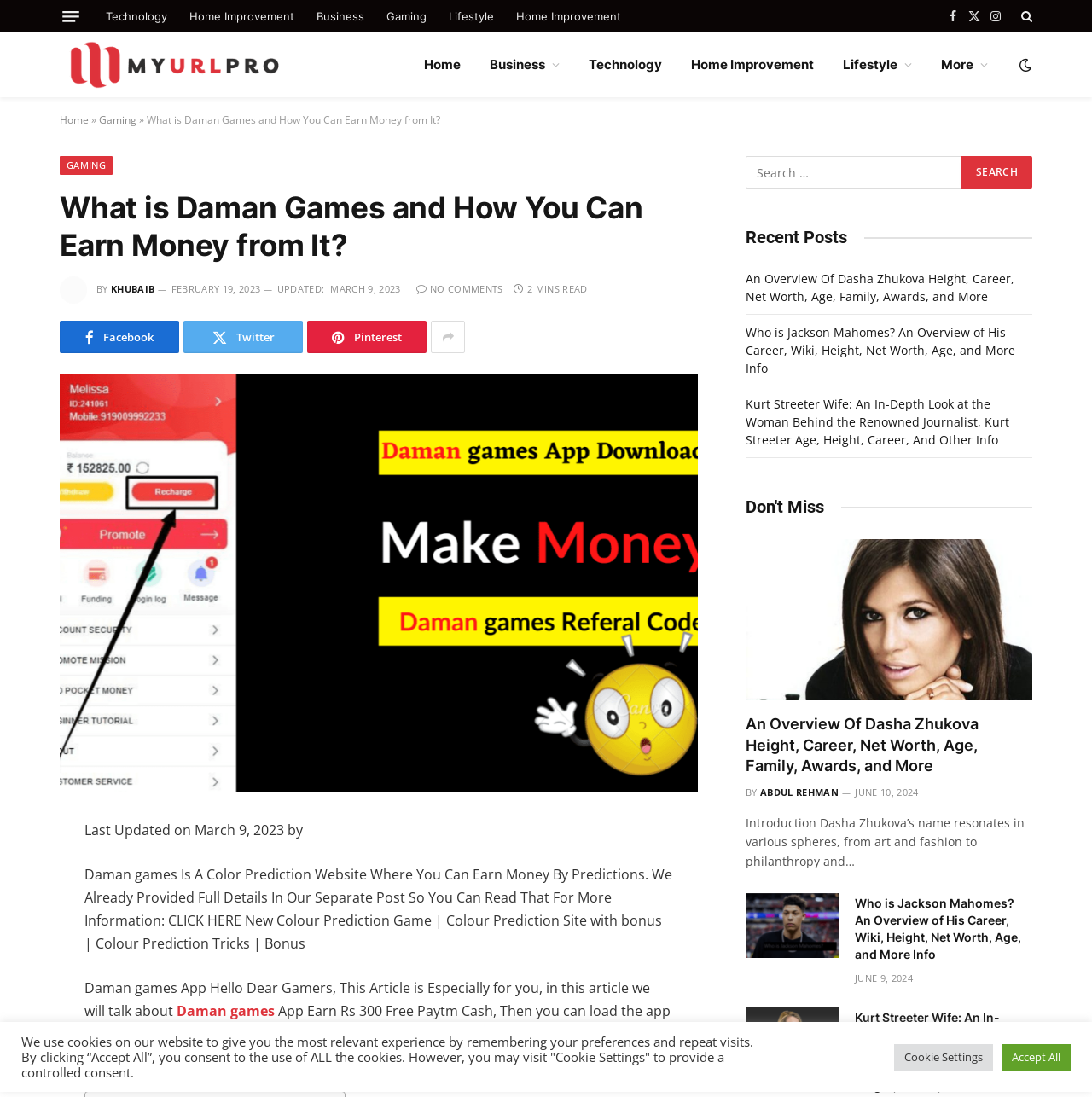Explain the webpage in detail.

This webpage is about Daman Games, a color prediction website where users can earn money by making predictions. The page has a menu button at the top left corner, followed by a row of links to different categories such as Technology, Home Improvement, Business, Gaming, and Lifestyle. 

Below the categories, there are social media links to Facebook, Twitter, and Instagram, as well as a link to My URL Pro with an accompanying image. The main content of the page starts with a heading "What is Daman Games and How You Can Earn Money from It?" followed by a brief introduction to the website.

On the left side of the page, there is a section with links to different articles, including "GAMING" and "Home". Below this section, there is an image of a person named Khubaib, along with the date "FEBRUARY 19, 2023" and "UPDATED: MARCH 9, 2023". 

The main article discusses how to earn money on Daman Games, with a brief overview of the website and its features. There are also links to other articles, including "Daman games App" and "New Colour Prediction Game | Colour Prediction Site with bonus | Colour Prediction Tricks | Bonus".

On the right side of the page, there is a search bar with a button labeled "SEARCH". Below the search bar, there is a section titled "Recent Posts" with links to several articles, including "An Overview Of Dasha Zhukova Height, Career, Net Worth, Age, Family, Awards, and More" and "Who is Jackson Mahomes? An Overview of His Career, Wiki, Height, Net Worth, Age, and More Info". 

Further down the page, there is a section titled "Don't Miss" with a link to an article about Dasha Zhukova Height. The page also has several social media sharing links at the bottom.